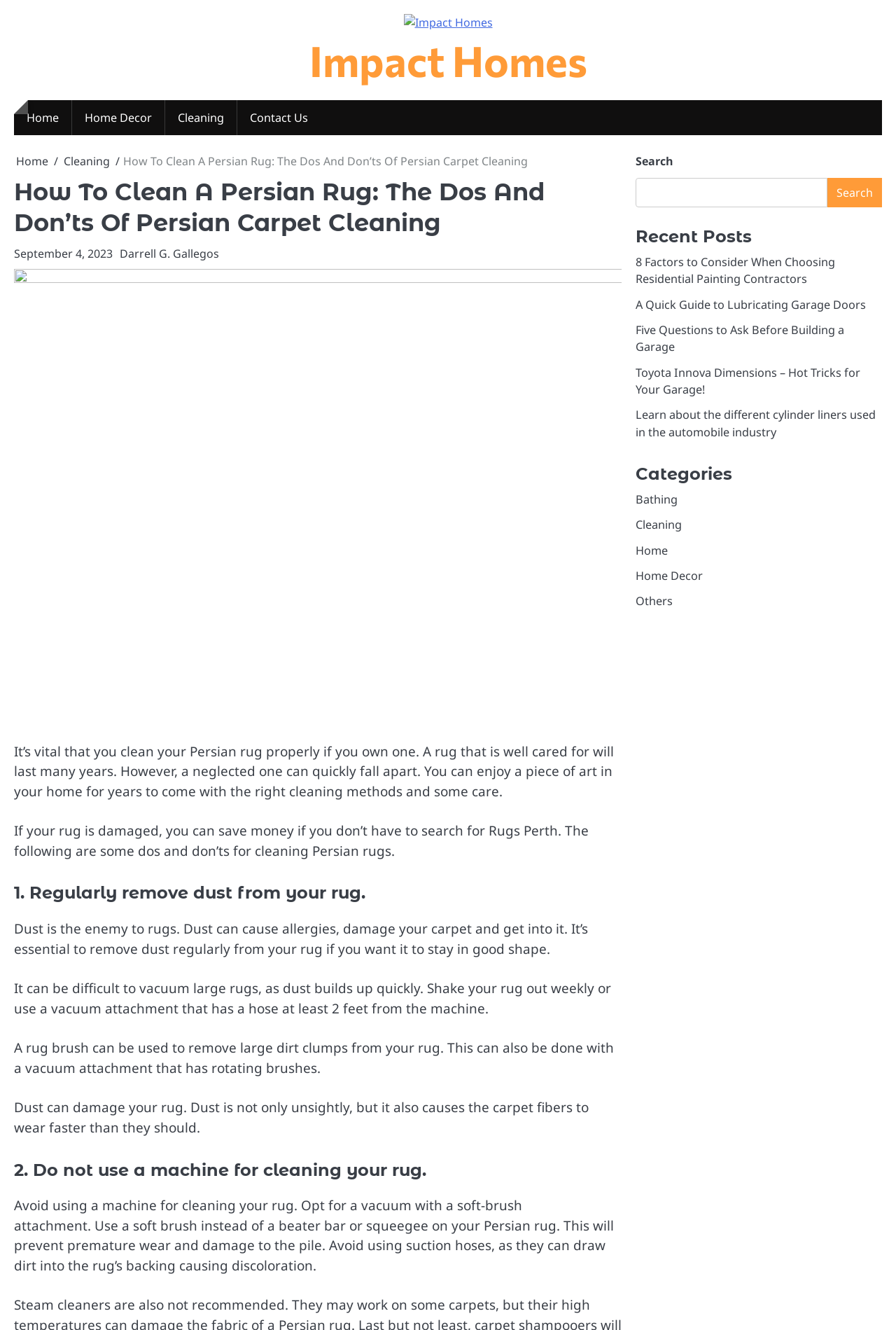Please identify the bounding box coordinates of the area that needs to be clicked to follow this instruction: "View the 'How To Clean A Persian Rug: The Dos And Don’ts Of Persian Carpet Cleaning' article".

[0.016, 0.133, 0.694, 0.179]